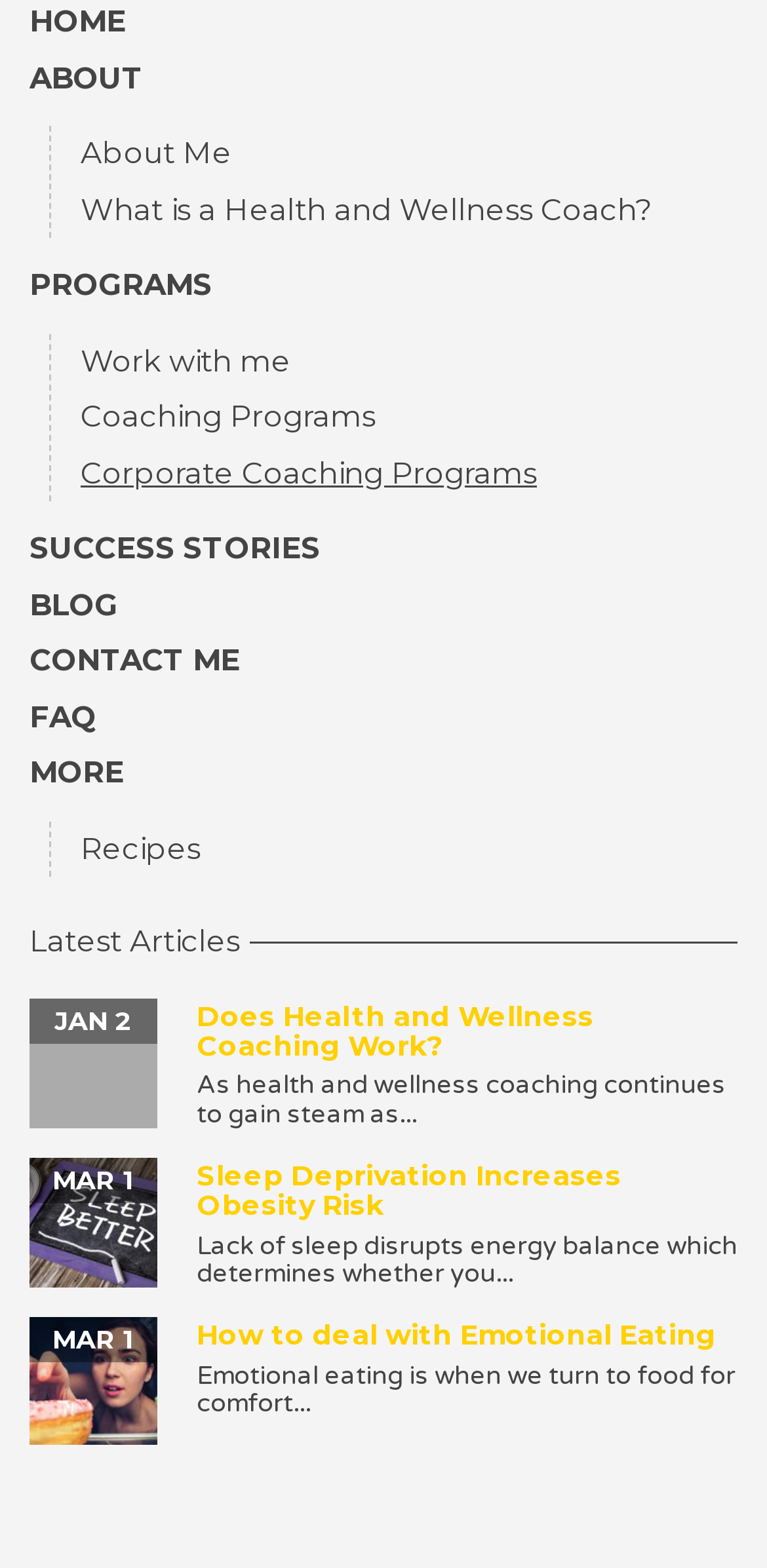What type of content is listed under 'Latest Articles'?
Provide an in-depth answer to the question, covering all aspects.

The section labeled 'Latest Articles' contains a list of links with headings and short descriptions, which suggests that they are blog posts or articles related to health and wellness.